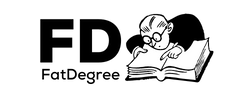What is the character in the logo doing?
Refer to the image and provide a concise answer in one word or phrase.

Reading a book